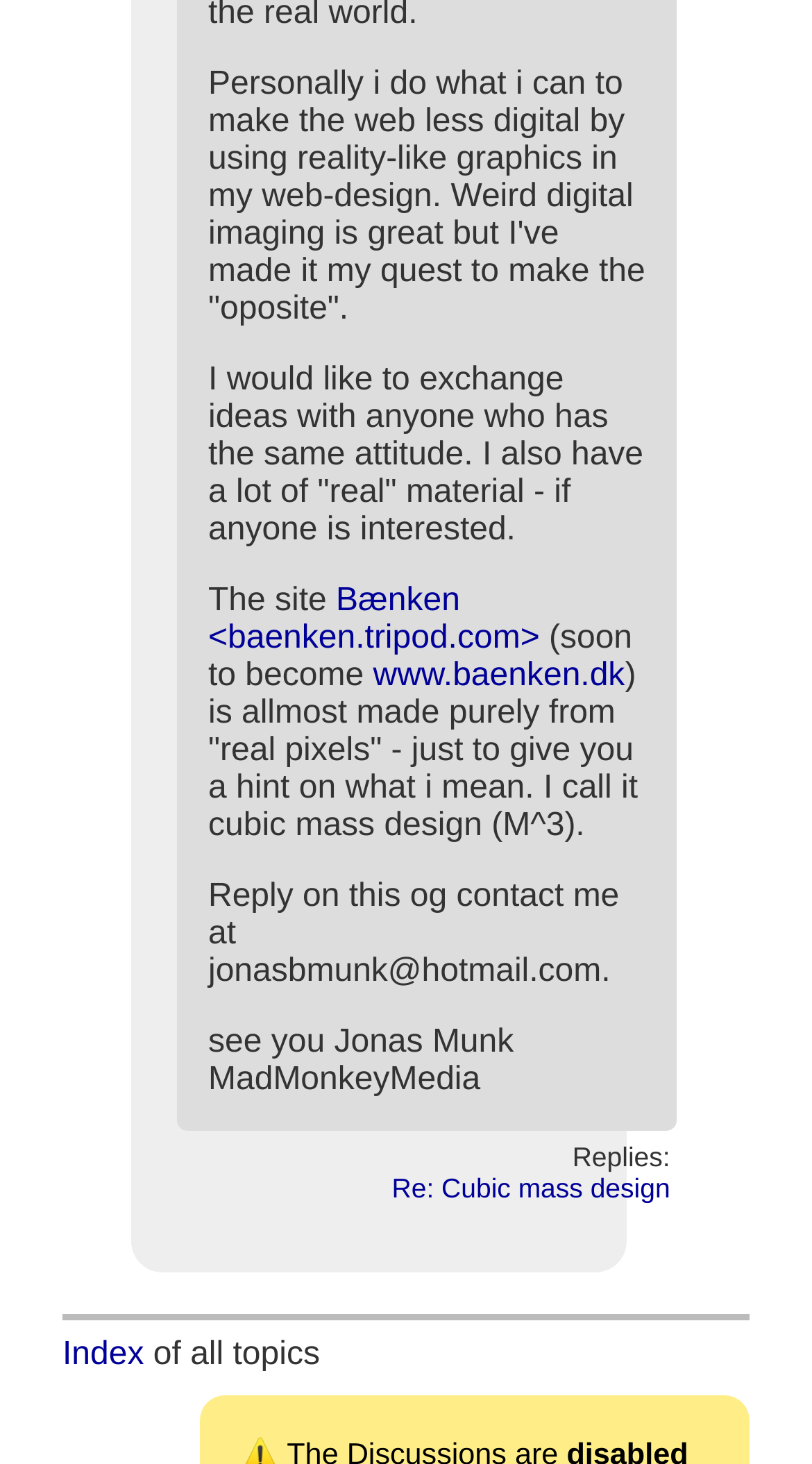Locate the UI element described by alt="Sally's Place" in the provided webpage screenshot. Return the bounding box coordinates in the format (top-left x, top-left y, bottom-right x, bottom-right y), ensuring all values are between 0 and 1.

None